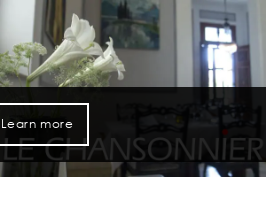Give a thorough description of the image, including any visible elements and their relationships.

The image features a serene interior view of a dining area, characterized by elegantly arranged white lilies and delicate greenery in a vase. A soft light filters through an adjacent window, illuminating the room's inviting atmosphere. In the background, a glimpse of a traditional dining table with dark wooden chairs is visible, alongside a painting that adds an artistic touch to the ambiance. Overlaid on the image is a prominent call-to-action button that encourages viewers to "Learn more," suggesting an invitation to explore further details about the setting. The overall composition exudes a sense of calm and sophistication, likely associated with the establishment "Le Chansonnier."